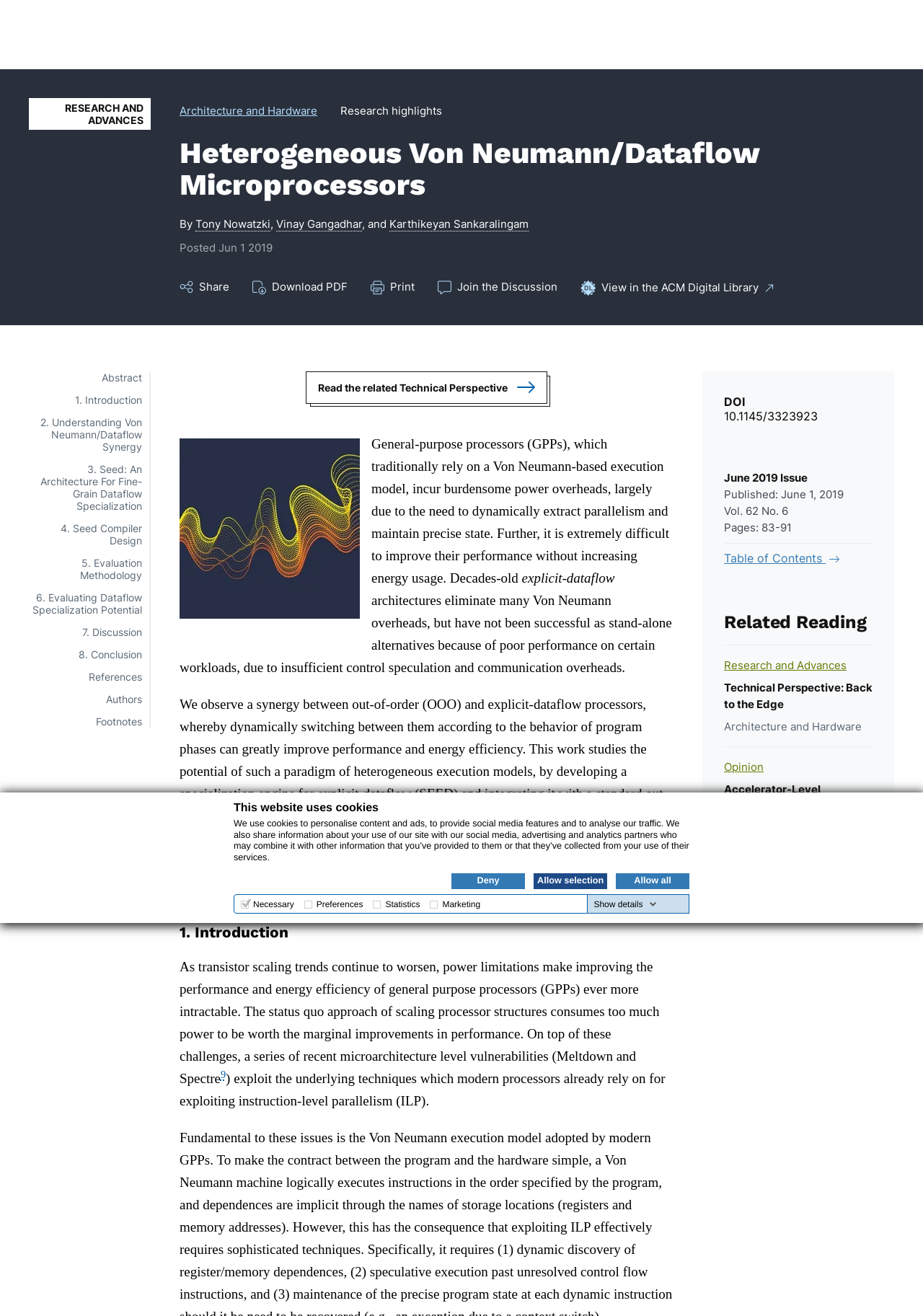Given the description of a UI element: "Back to Top", identify the bounding box coordinates of the matching element in the webpage screenshot.

[0.195, 0.676, 0.267, 0.687]